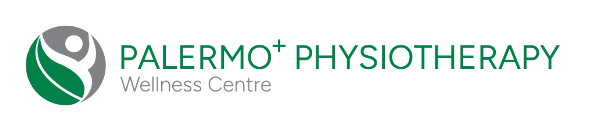Illustrate the image with a detailed caption.

The image displays the logo of Palermo Physiotherapy, prominently featuring the center's name, "PALERMO PHYSIOTHERAPY," in bold green letters. Above the text, there is an icon symbolizing health and wellness, which combines physical movement with a touch of nature through its design. The phrase "Wellness Centre" is presented in a lighter gray, indicating the center's commitment to holistic health services. This logo represents the Palermo Physiotherapy and Wellness Centre, emphasizing its focus on delivering quality physiotherapy care in an inviting environment.